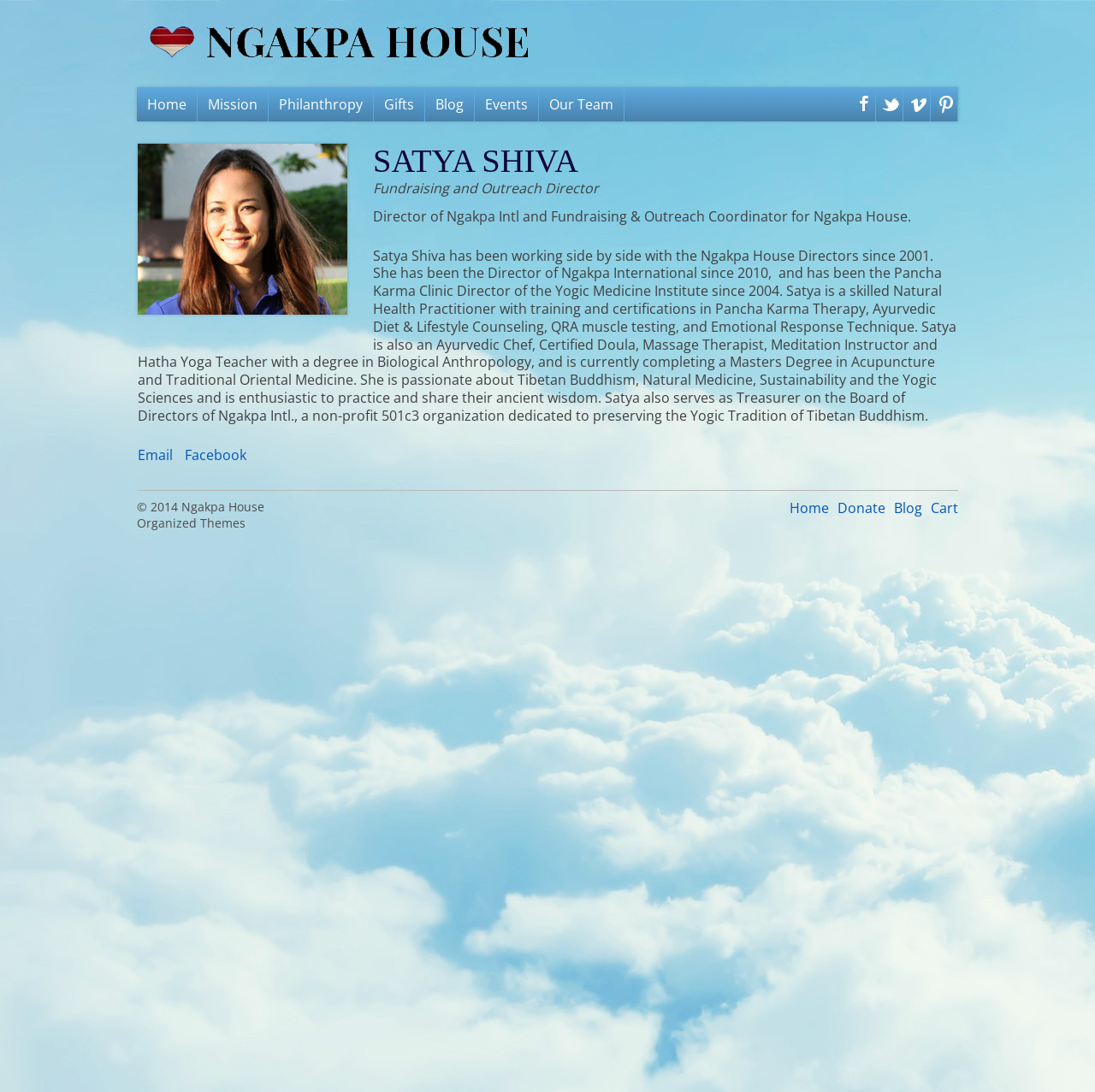Find and specify the bounding box coordinates that correspond to the clickable region for the instruction: "Read Satya Shiva's bio".

[0.126, 0.132, 0.874, 0.163]